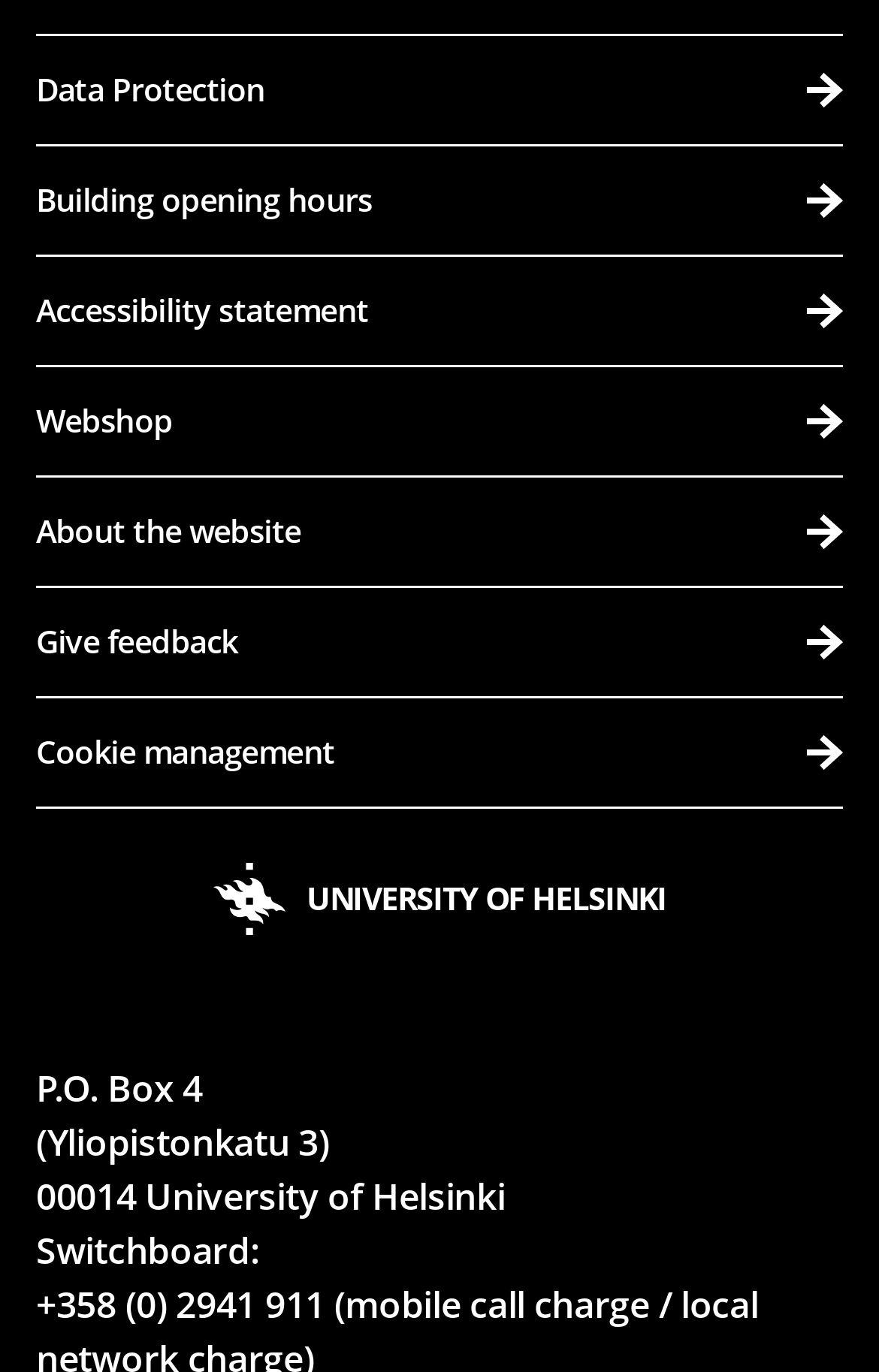What is the purpose of the 'Give feedback' link?
Using the information from the image, give a concise answer in one word or a short phrase.

To provide feedback